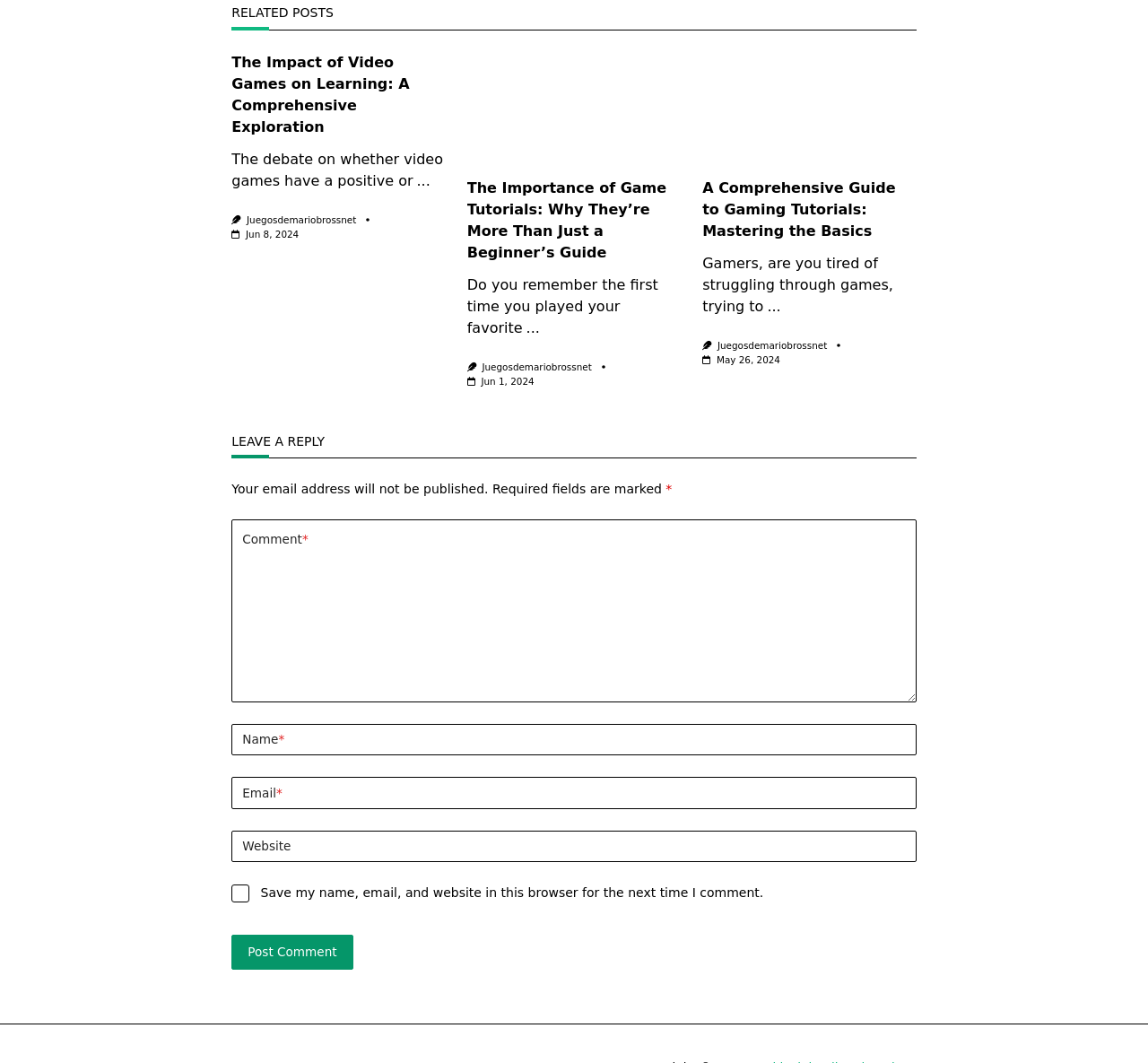What is the purpose of the comment section?
Could you answer the question in a detailed manner, providing as much information as possible?

The purpose of the comment section can be inferred from the heading element 'LEAVE A REPLY' and the presence of textboxes and a button to submit a comment.